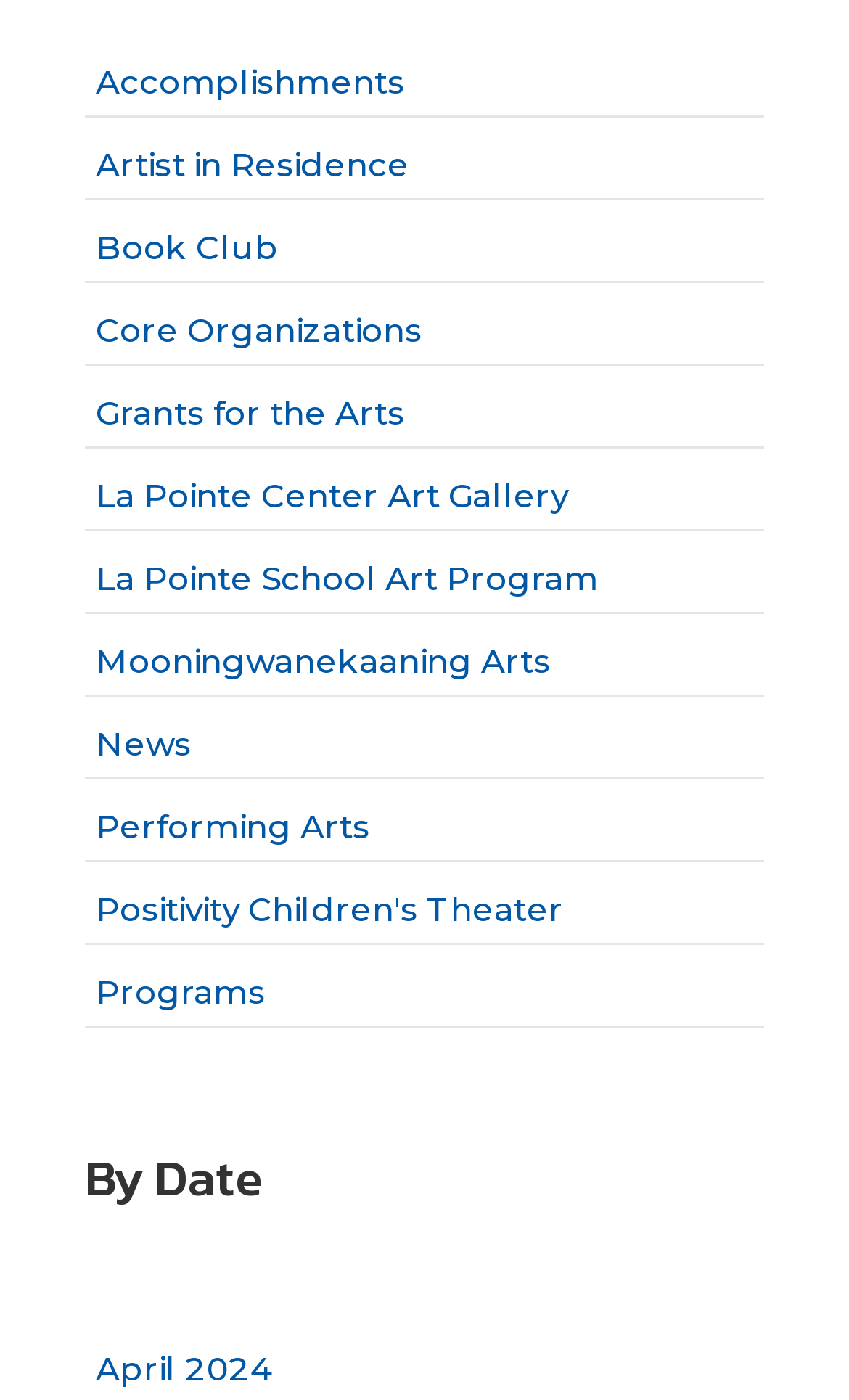Using the description: "0", identify the bounding box of the corresponding UI element in the screenshot.

None